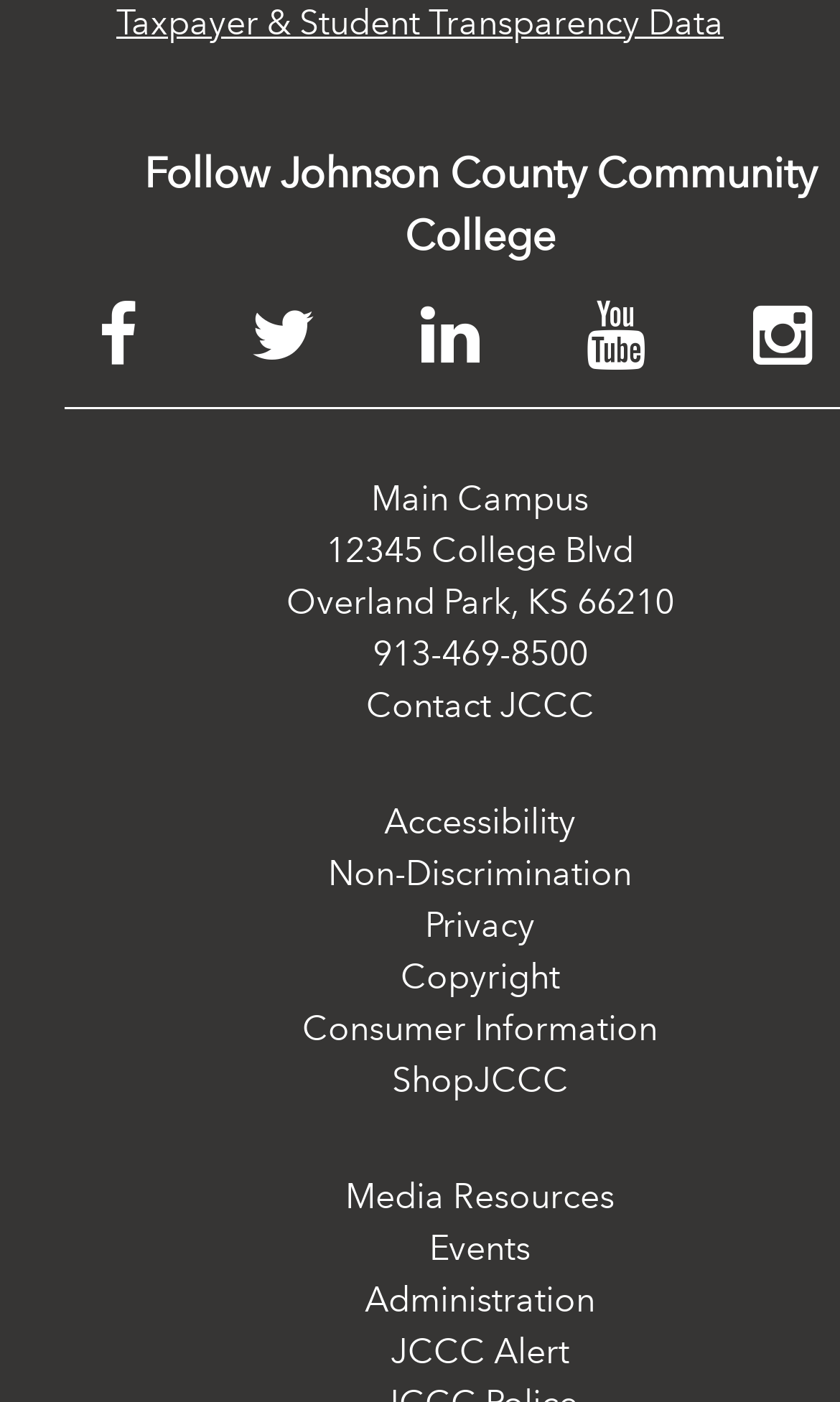How many links are available under 'About' section?
Look at the screenshot and respond with a single word or phrase.

9